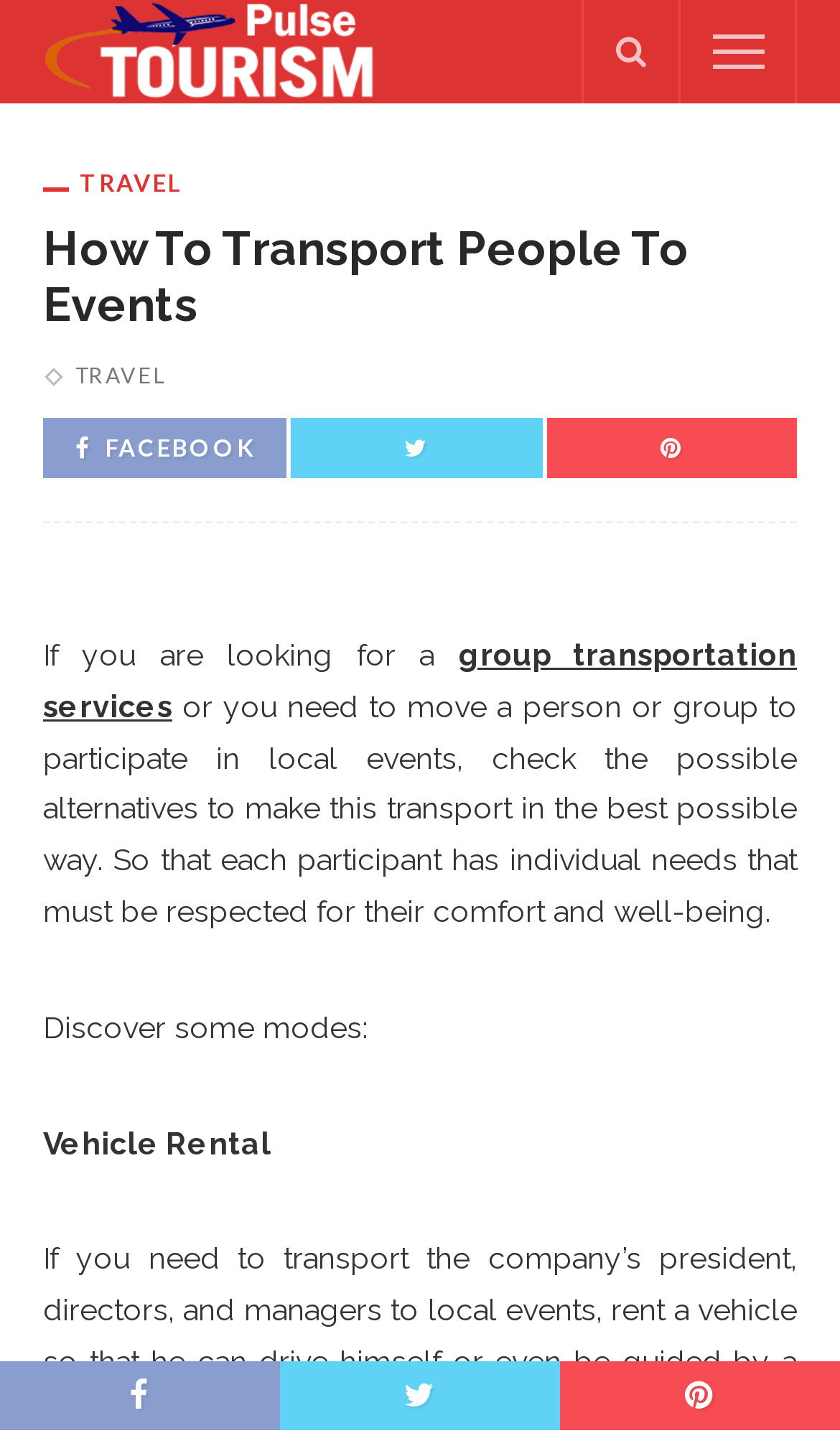Kindly determine the bounding box coordinates of the area that needs to be clicked to fulfill this instruction: "Follow Pulse Tourism on Facebook".

[0.09, 0.298, 0.303, 0.318]